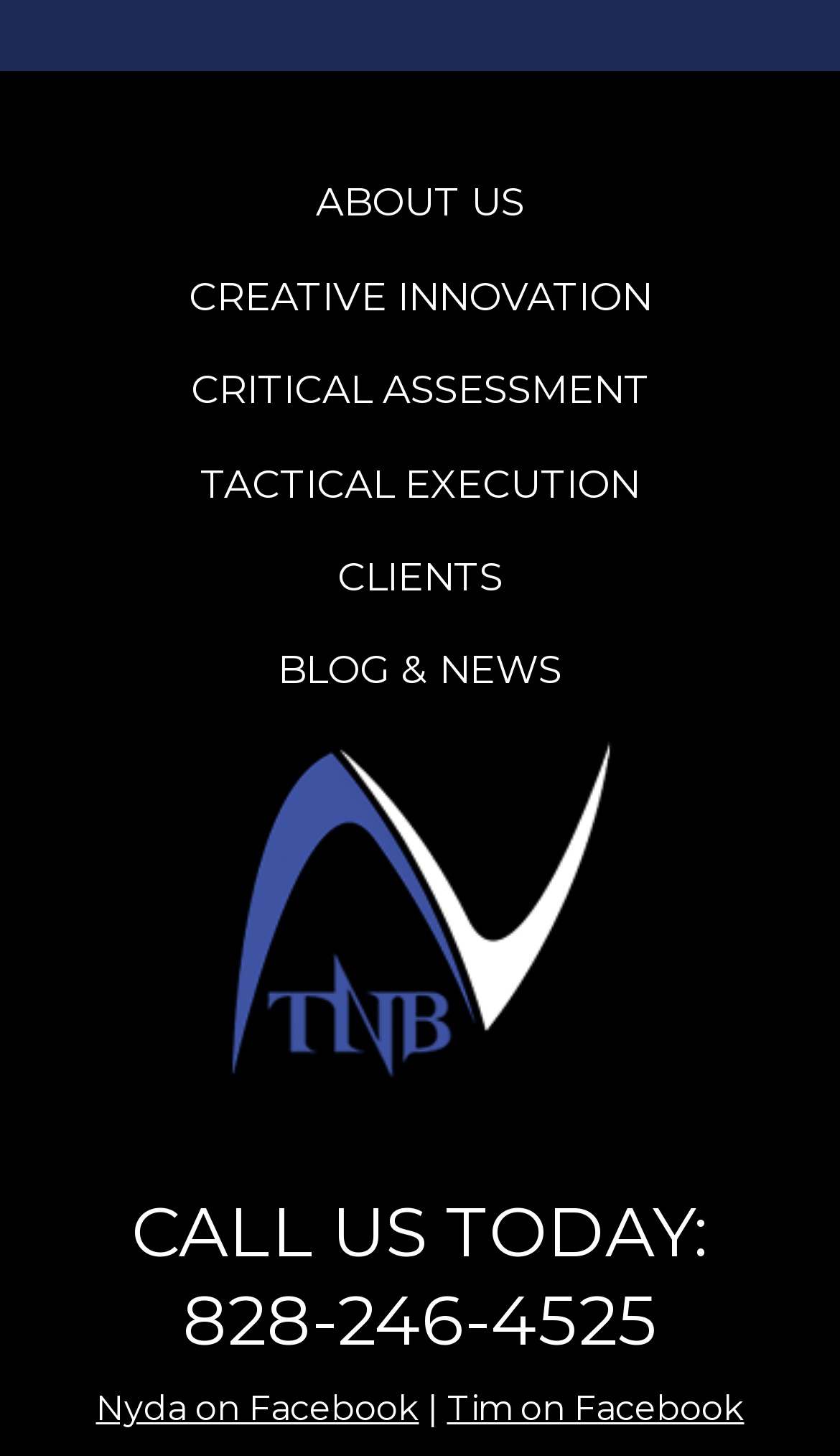What is the phone number displayed on the webpage?
Using the visual information, respond with a single word or phrase.

828-246-4525